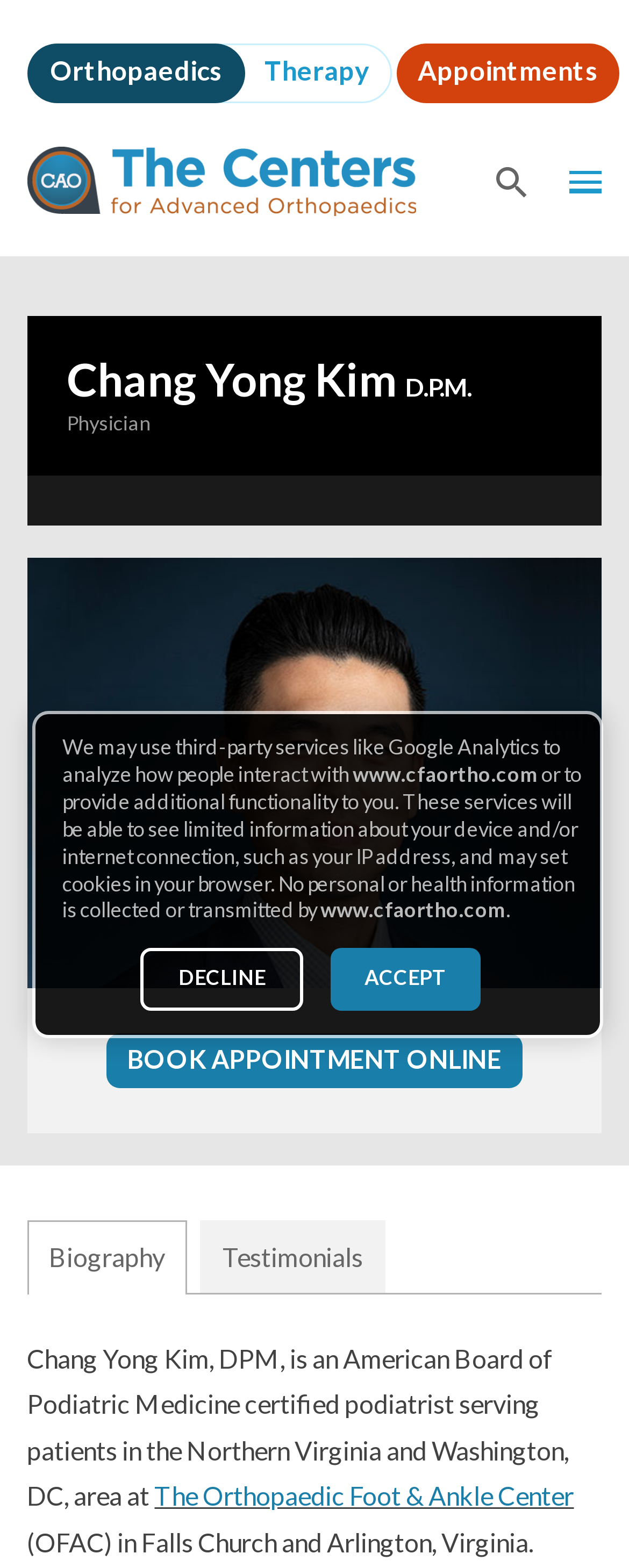Utilize the information from the image to answer the question in detail:
What is the purpose of the button 'SHOW SEARCH FORM'?

The button 'SHOW SEARCH FORM' is likely used to display a search form on the webpage, allowing users to search for specific content. This is inferred from the button's text and its functionality.